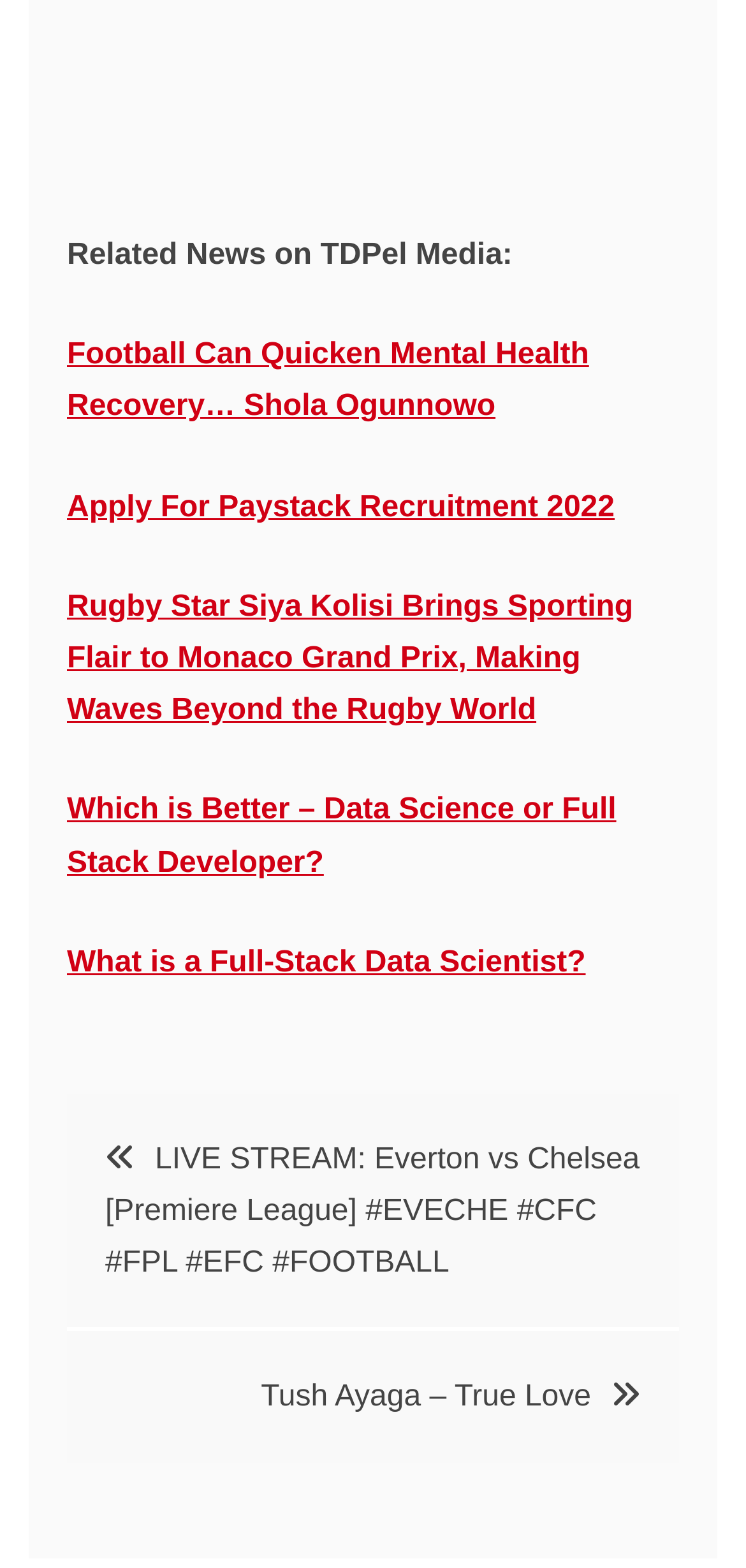What is the category of the post navigation section?
Can you offer a detailed and complete answer to this question?

The question can be answered by looking at the navigation element with the text 'Posts' at the bottom of the webpage, which suggests that the category of the post navigation section is 'Posts'.